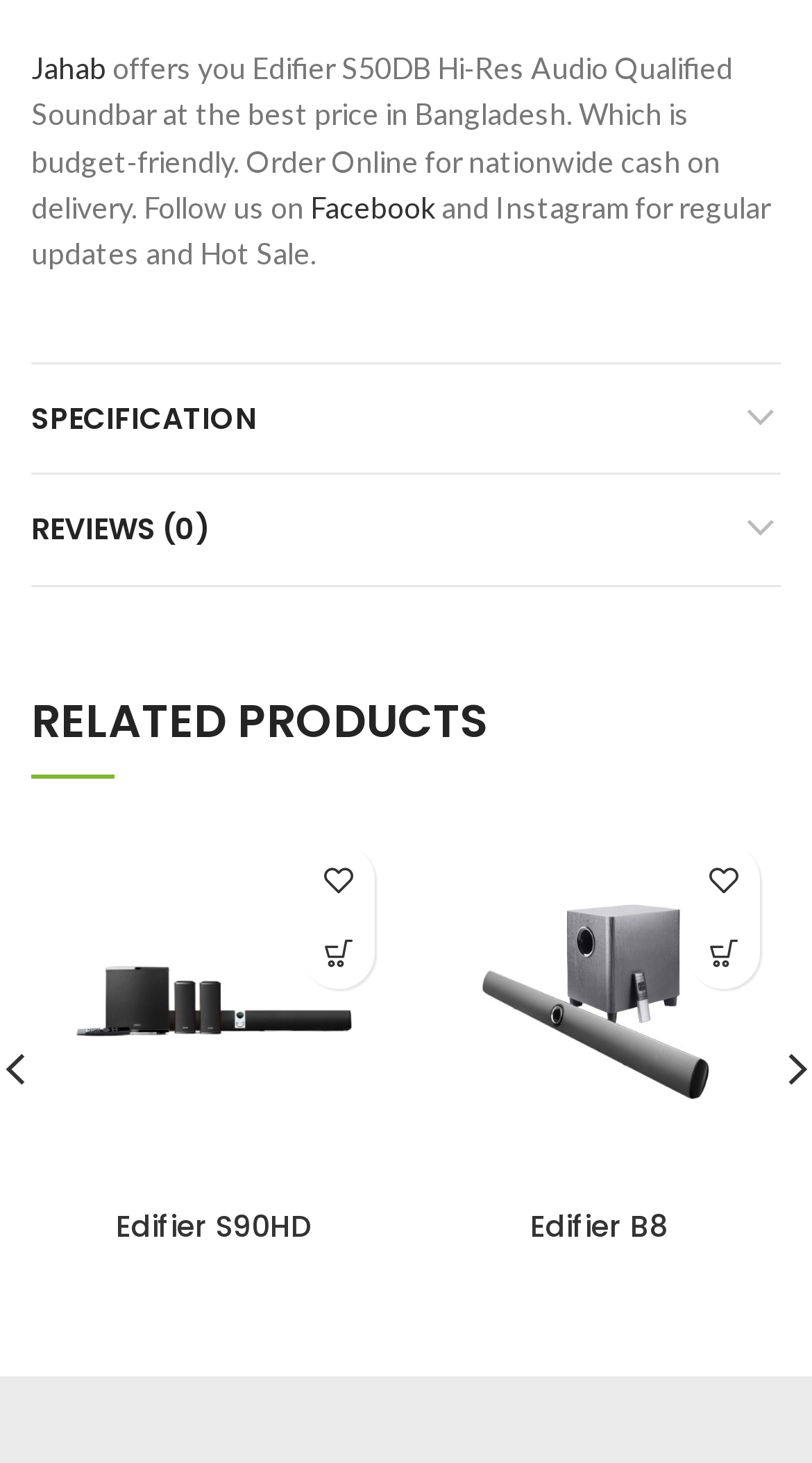What is the purpose of the link with the icon ?
Based on the screenshot, give a detailed explanation to answer the question.

The link with the icon  is a wishlist button. This can be determined by looking at the links with IDs 1535 and 1545, which both have the icon  and the text 'Add to wishlist'. This icon is commonly used for wishlist or favorite buttons.